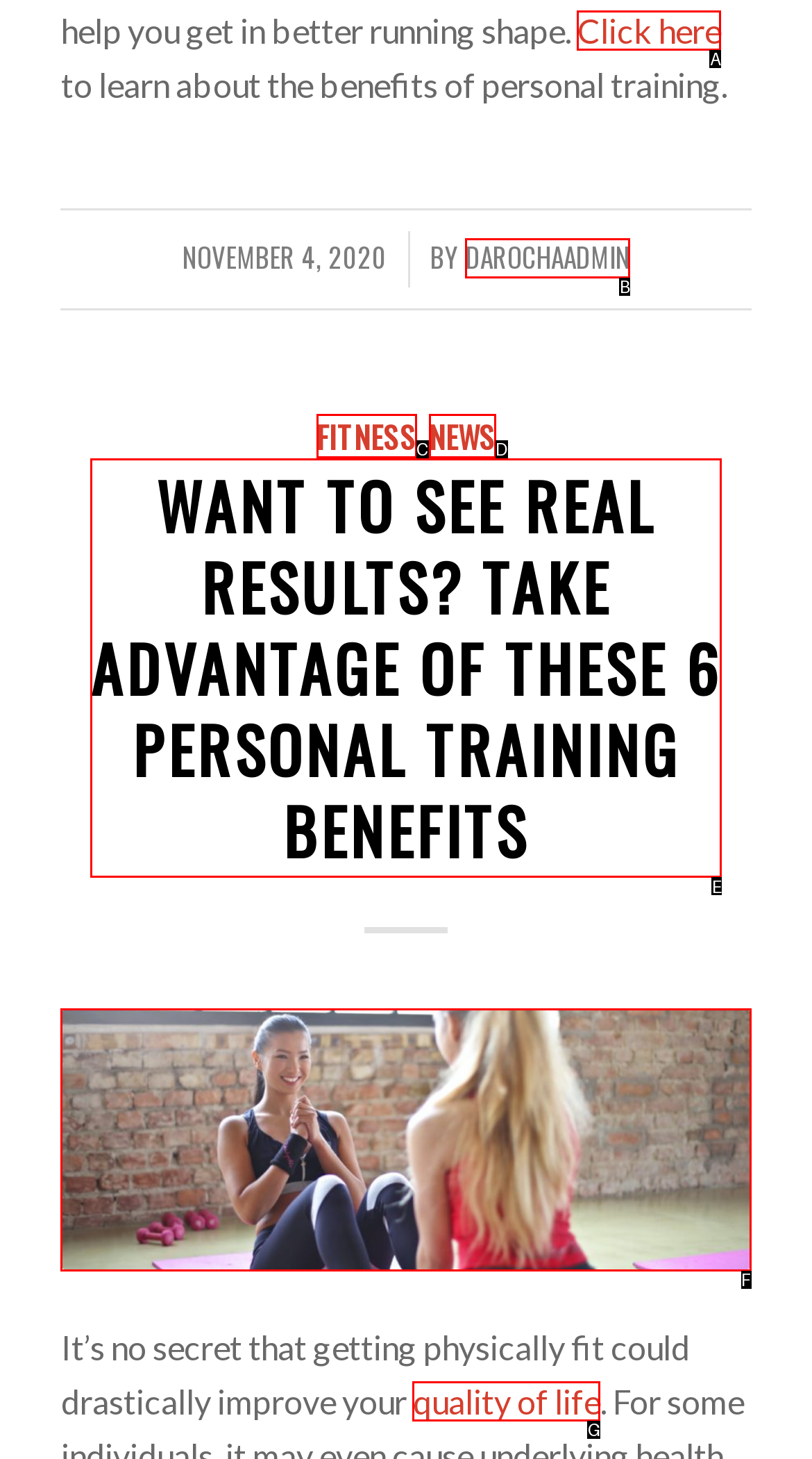Identify the letter of the UI element that corresponds to: Click here
Respond with the letter of the option directly.

A